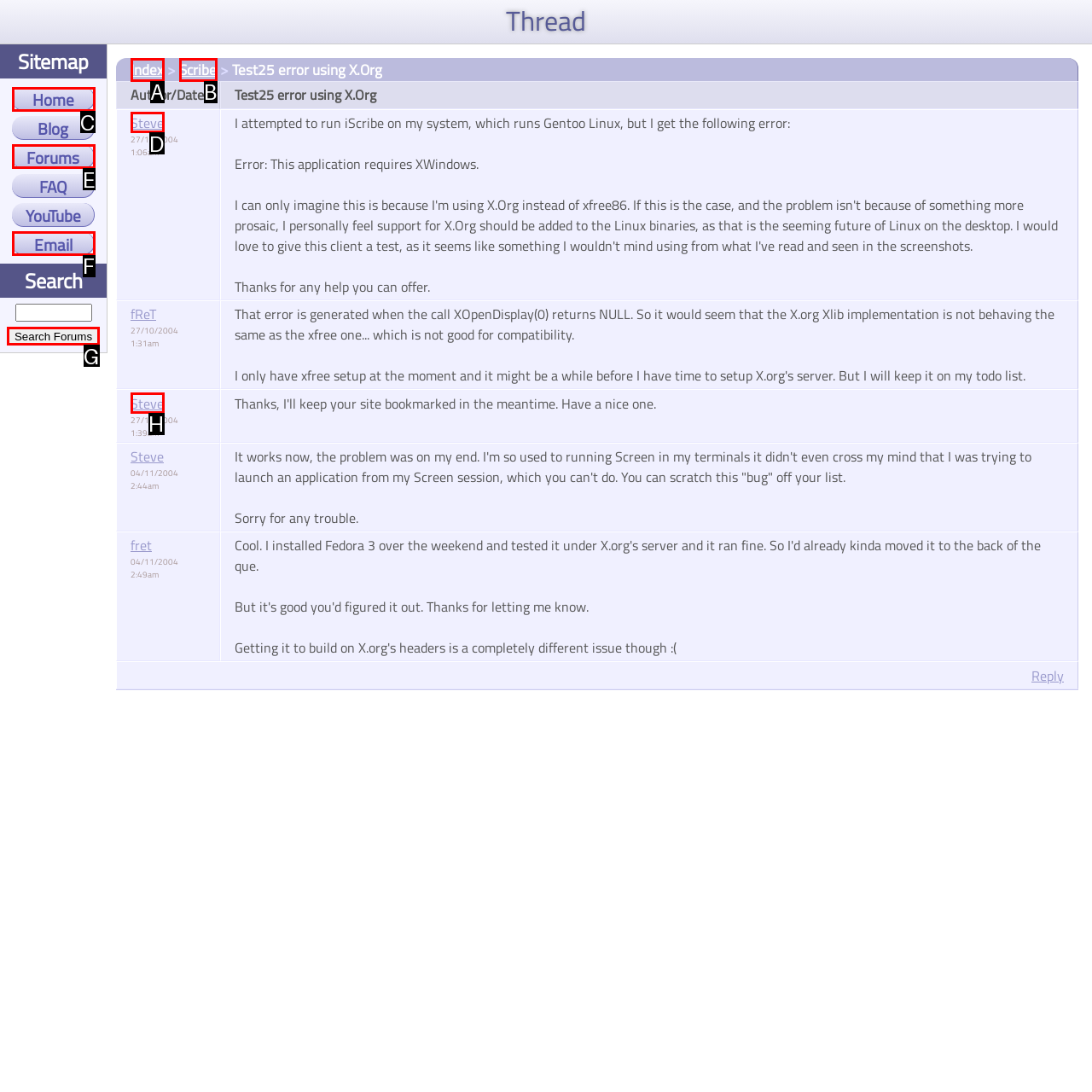Indicate which HTML element you need to click to complete the task: Click on the 'Home' link. Provide the letter of the selected option directly.

C